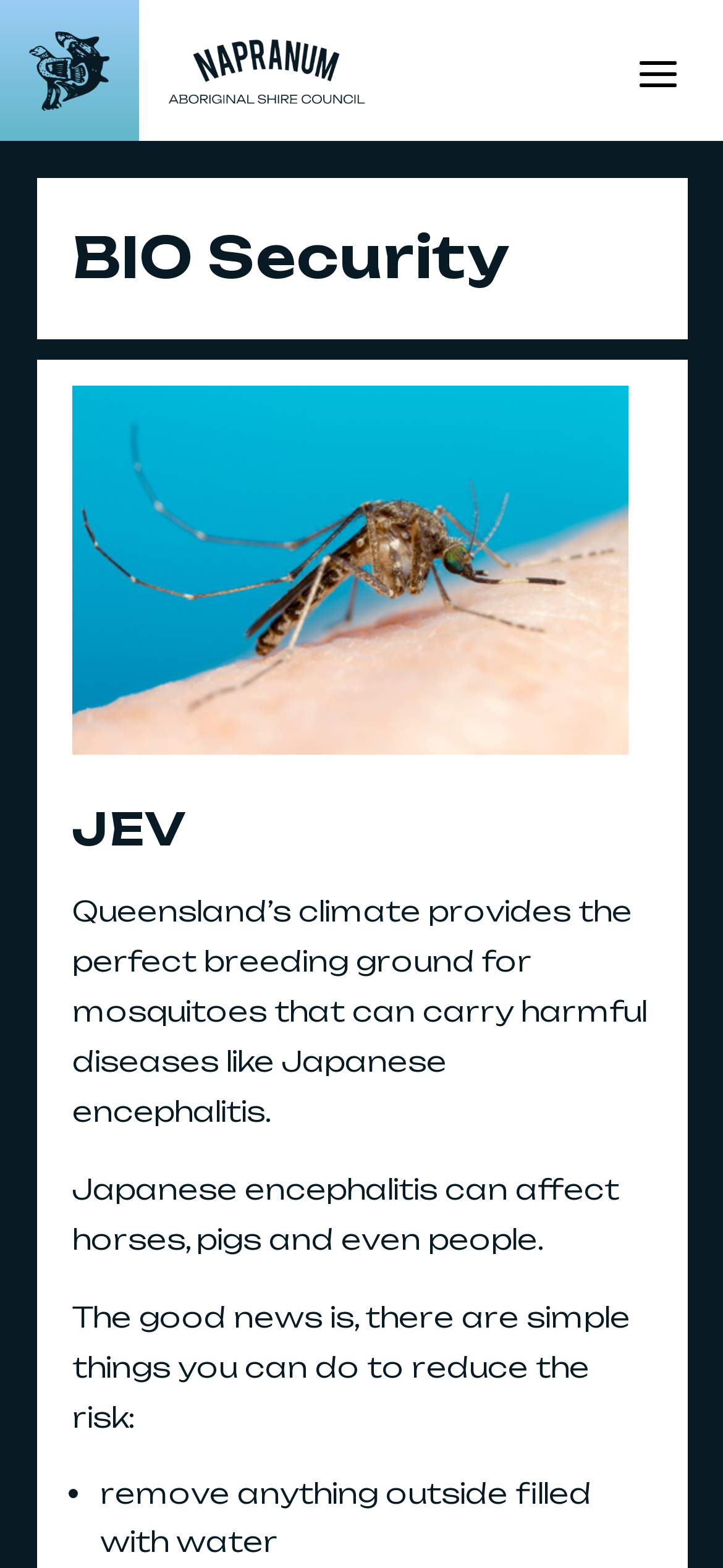Provide a one-word or short-phrase answer to the question:
What is the purpose of the webpage?

To provide BIO security information